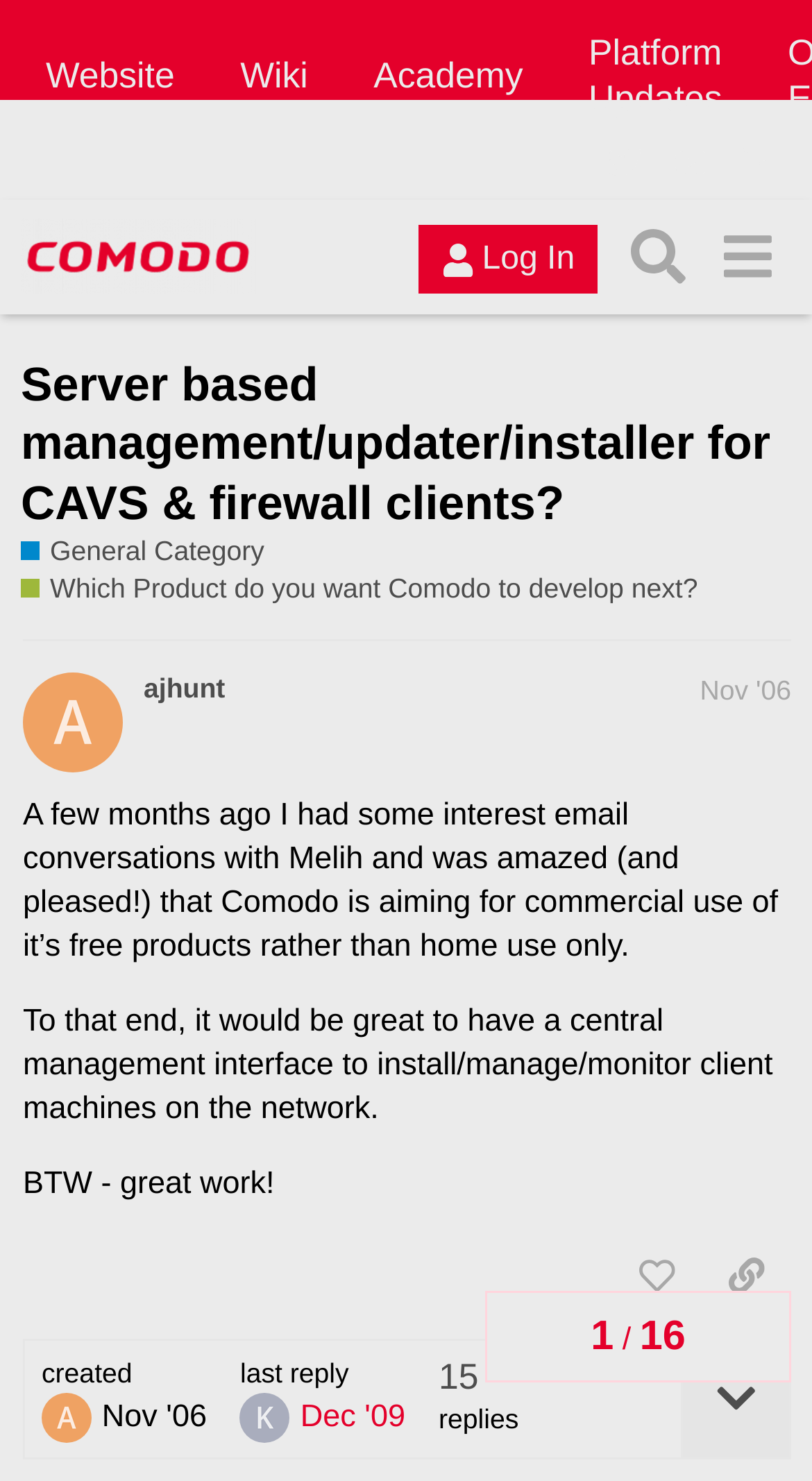Articulate a detailed summary of the webpage's content and design.

This webpage appears to be a forum discussion thread on the Comodo Forum website. At the top, there is a header section with links to the website, wiki, academy, and platform updates. Below this, there is a secondary header section with a link to the Comodo Forum and a login button.

The main content of the page is a discussion thread with a heading that reads "Server based management/updater/installer for CAVS & firewall clients?" followed by links to the general category and "Which Product do you want Comodo to develop next?". There is a brief description that says "Please tell us your views on what we could develop next".

The discussion thread has a post from a user named "ajhunt" dated November 2006, which contains three paragraphs of text. The post discusses having email conversations with Melih and being pleased that Comodo is aiming for commercial use of its free products. The user suggests having a central management interface to install, manage, and monitor client machines on the network. The post ends with a brief statement saying "BTW - great work!".

Below the post, there are several buttons, including "like this post", "share a link to this post", and "expand topic details". There is also information about the post, including the creation date and time, and the number of replies. Additionally, there is a link to the last reply, which is dated December 2009.

On the right side of the page, there is a navigation section that shows the topic progress, with headings that indicate the number of pages in the thread.